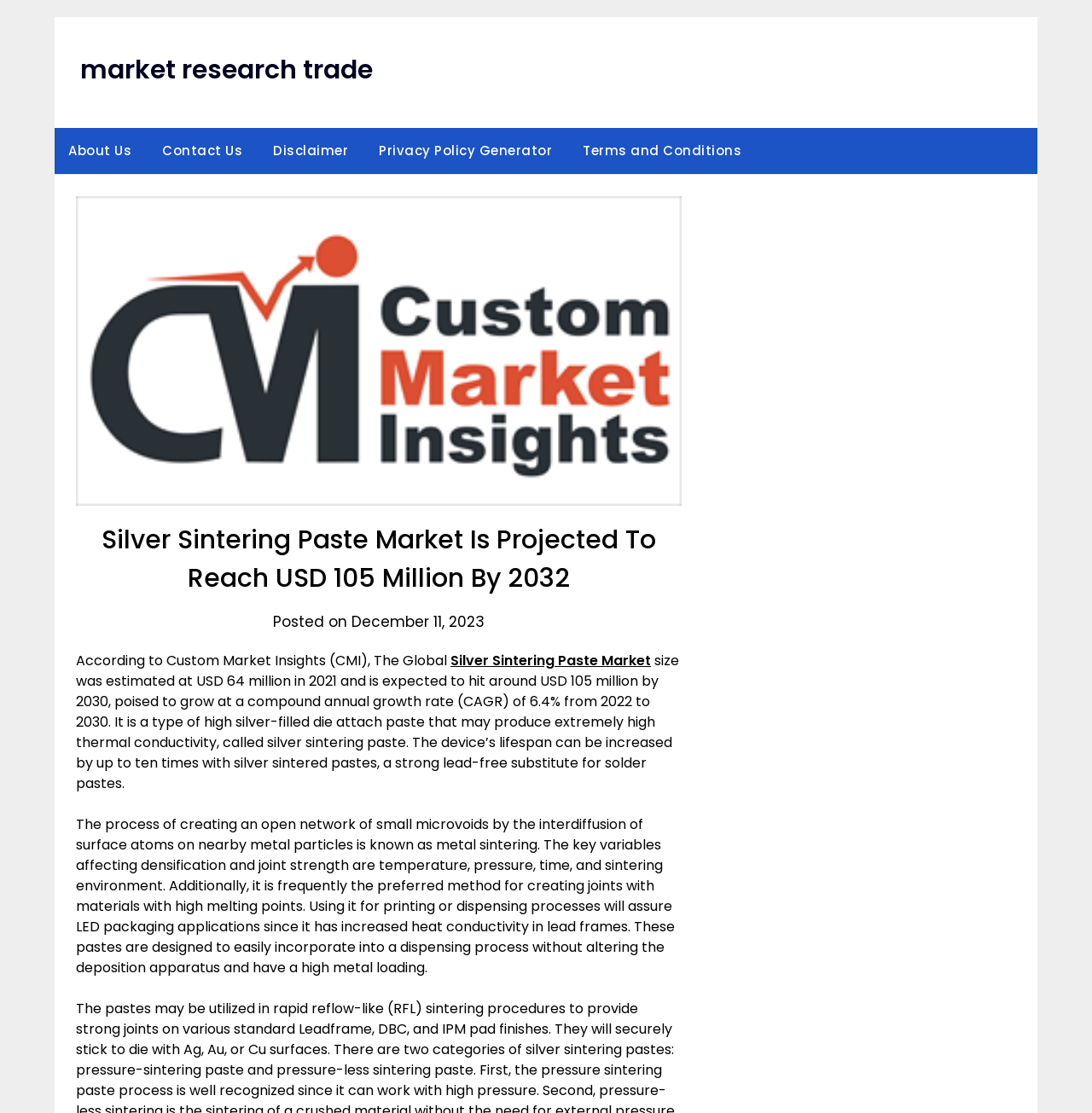Identify the text that serves as the heading for the webpage and generate it.

Silver Sintering Paste Market Is Projected To Reach USD 105 Million By 2032